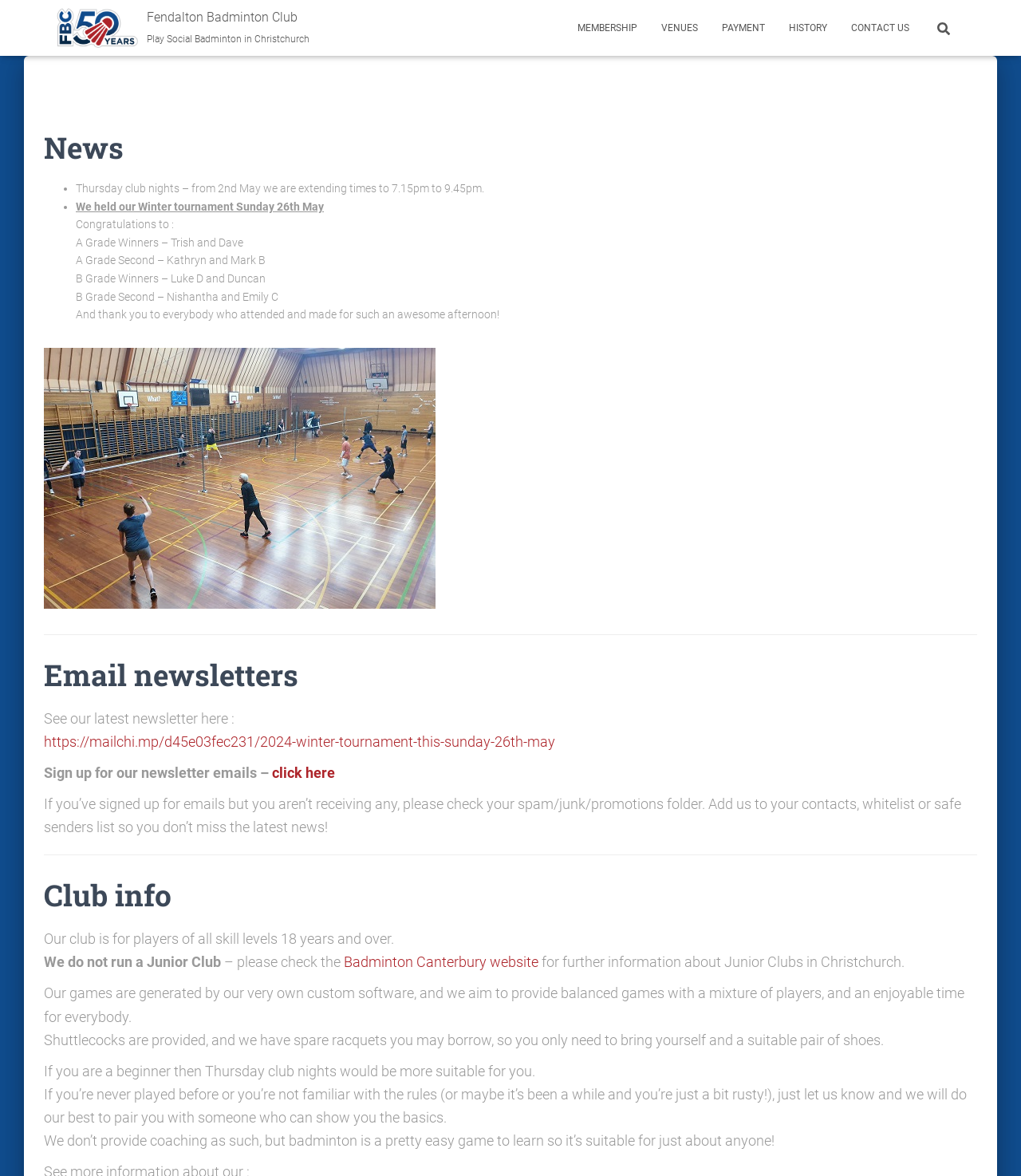Give a short answer using one word or phrase for the question:
What can be done to receive newsletter emails?

Check spam/junk/promotions folder